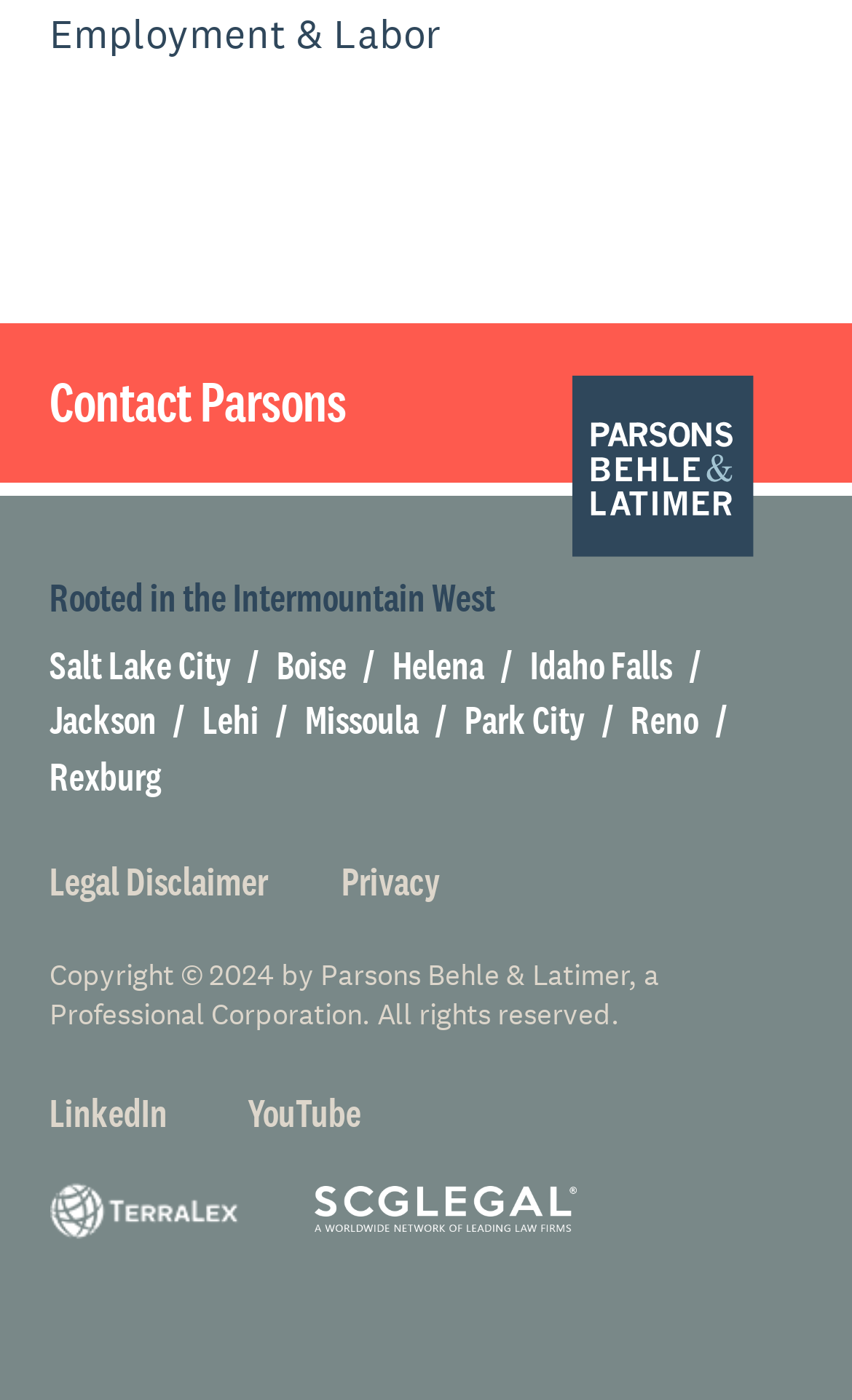Find the bounding box coordinates of the element to click in order to complete this instruction: "Read the Legal Disclaimer". The bounding box coordinates must be four float numbers between 0 and 1, denoted as [left, top, right, bottom].

[0.058, 0.613, 0.314, 0.646]